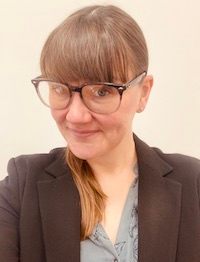Please give a concise answer to this question using a single word or phrase: 
Where did Jenna earn her law degree?

IU McKinney School of Law